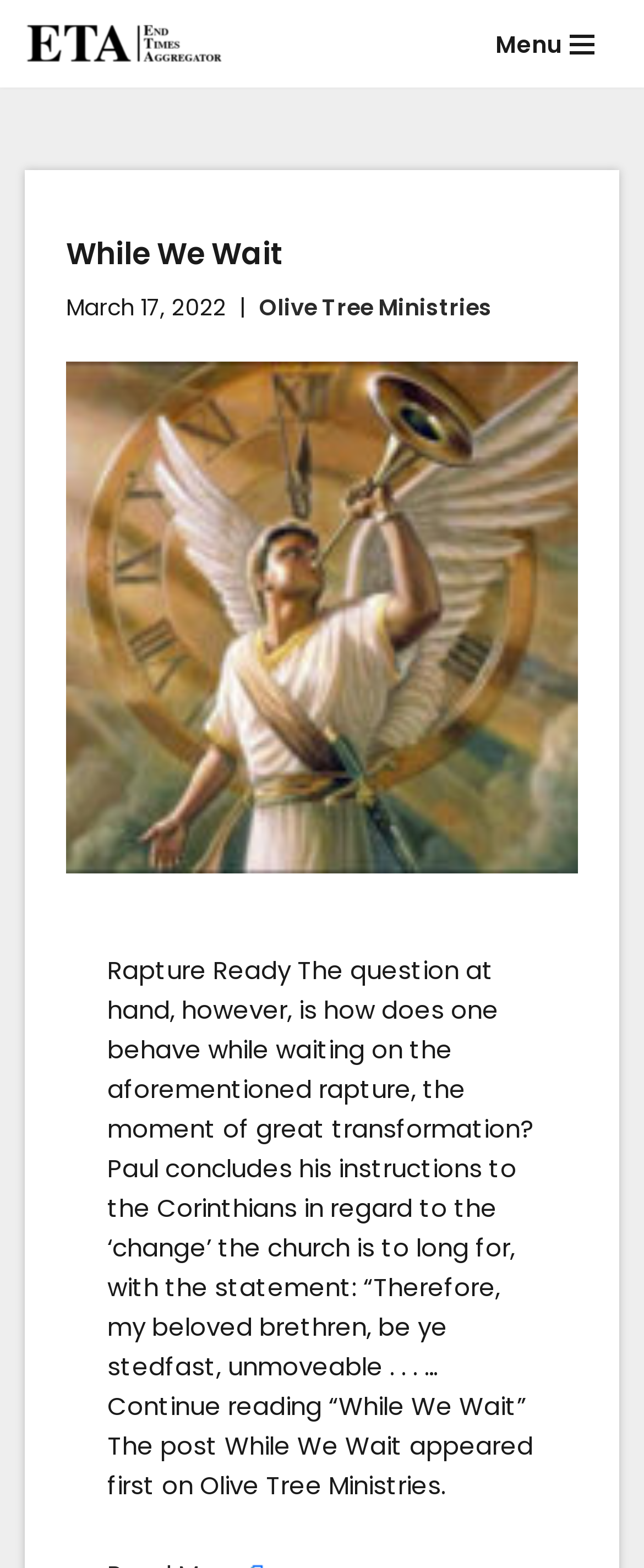Using the information in the image, give a detailed answer to the following question: What is the date mentioned in the webpage?

I found the date 'March 17, 2022' in the time element with bounding box coordinates [0.103, 0.186, 0.351, 0.206] which is a child of the navigation menu.